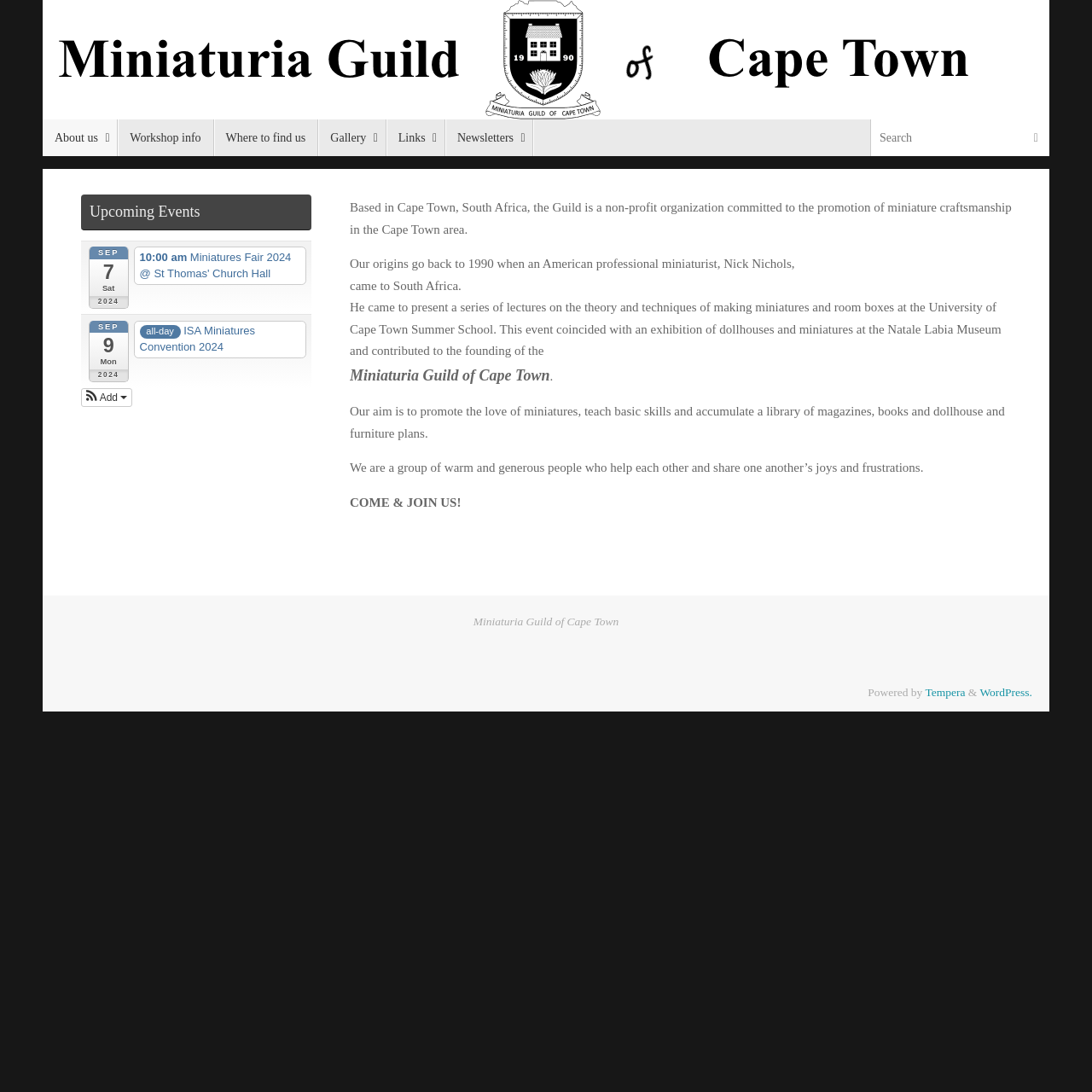Refer to the image and provide an in-depth answer to the question:
What is the theme of the ISA Miniatures Convention 2024?

Although the webpage does not explicitly state the theme of the ISA Miniatures Convention 2024, it can be inferred that the theme is related to miniatures, given the name of the convention and its association with the Miniaturia Guild of Cape Town.